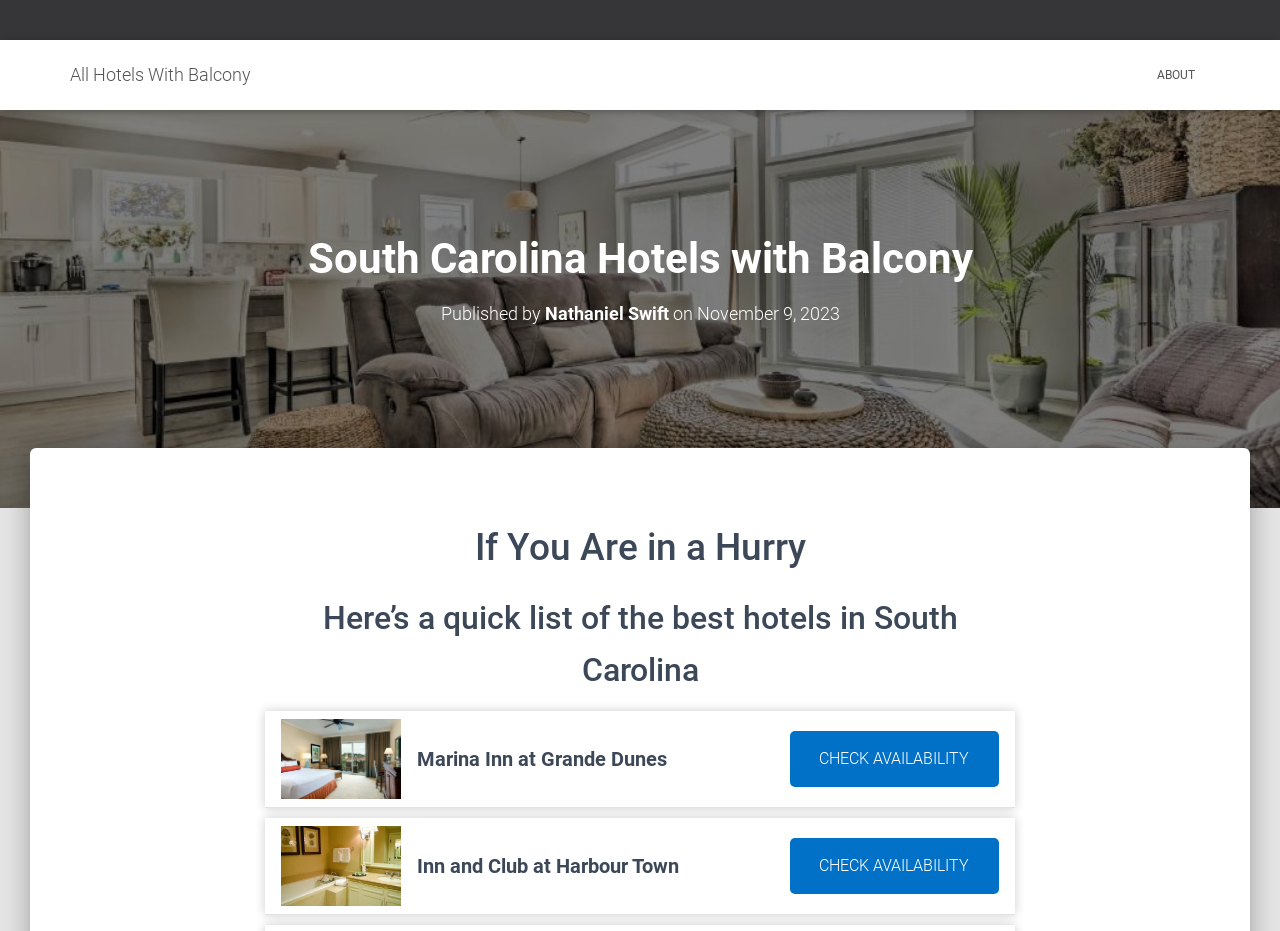What is the text of the webpage's headline?

South Carolina Hotels with Balcony